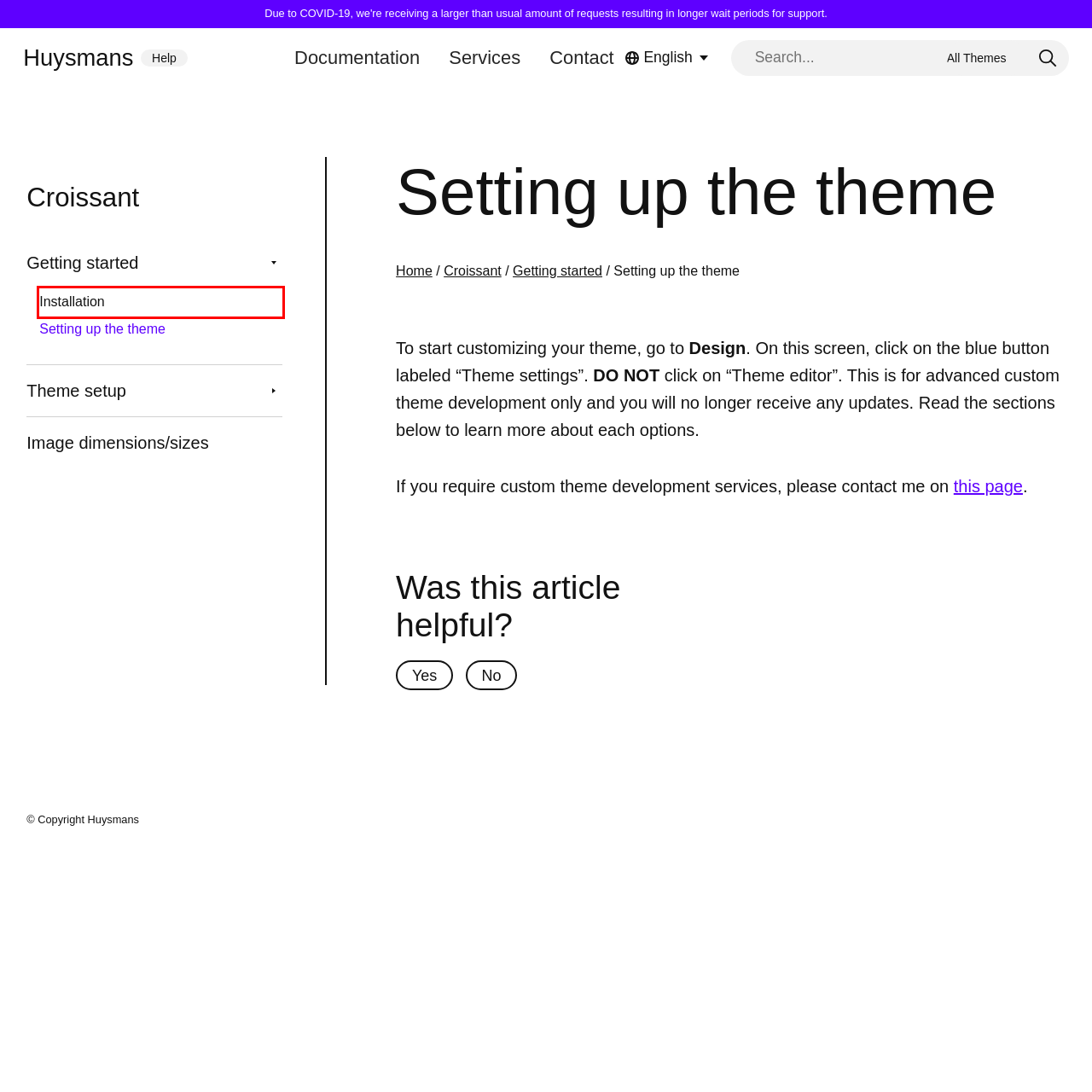Review the screenshot of a webpage that includes a red bounding box. Choose the webpage description that best matches the new webpage displayed after clicking the element within the bounding box. Here are the candidates:
A. ContactHuysmans helpdesk
B. Theme setupHuysmans helpdesk
C. Contact – Croissant Lightspeed Theme
D. Getting startedHuysmans helpdesk
E. Huysmans helpdesk  Theme documentation and support
F. Image dimensions/sizesHuysmans helpdesk
G. InstallationHuysmans helpdesk
H. ServicesHuysmans helpdesk

G